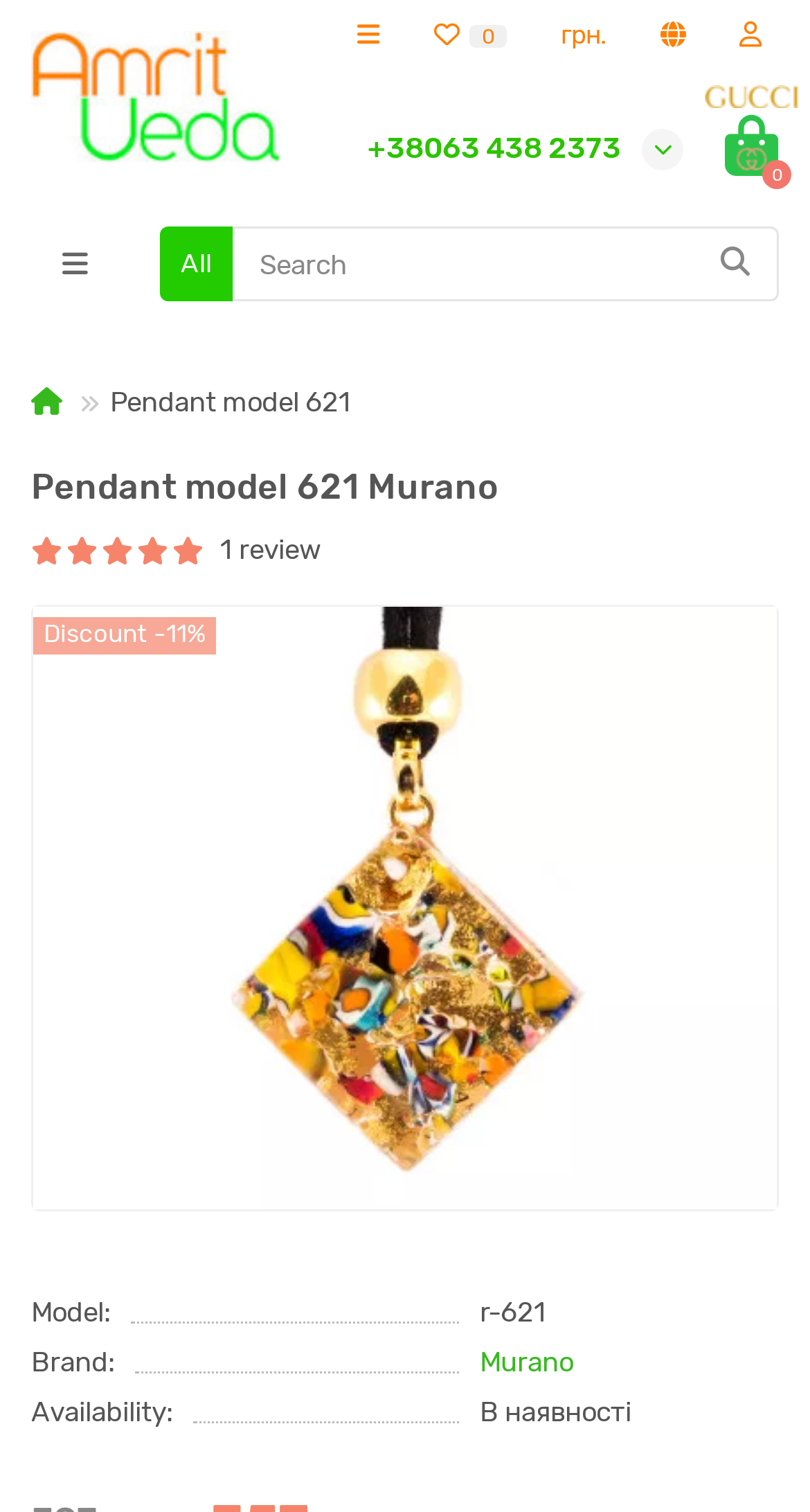Show me the bounding box coordinates of the clickable region to achieve the task as per the instruction: "Go to the cart".

[0.895, 0.077, 0.962, 0.12]